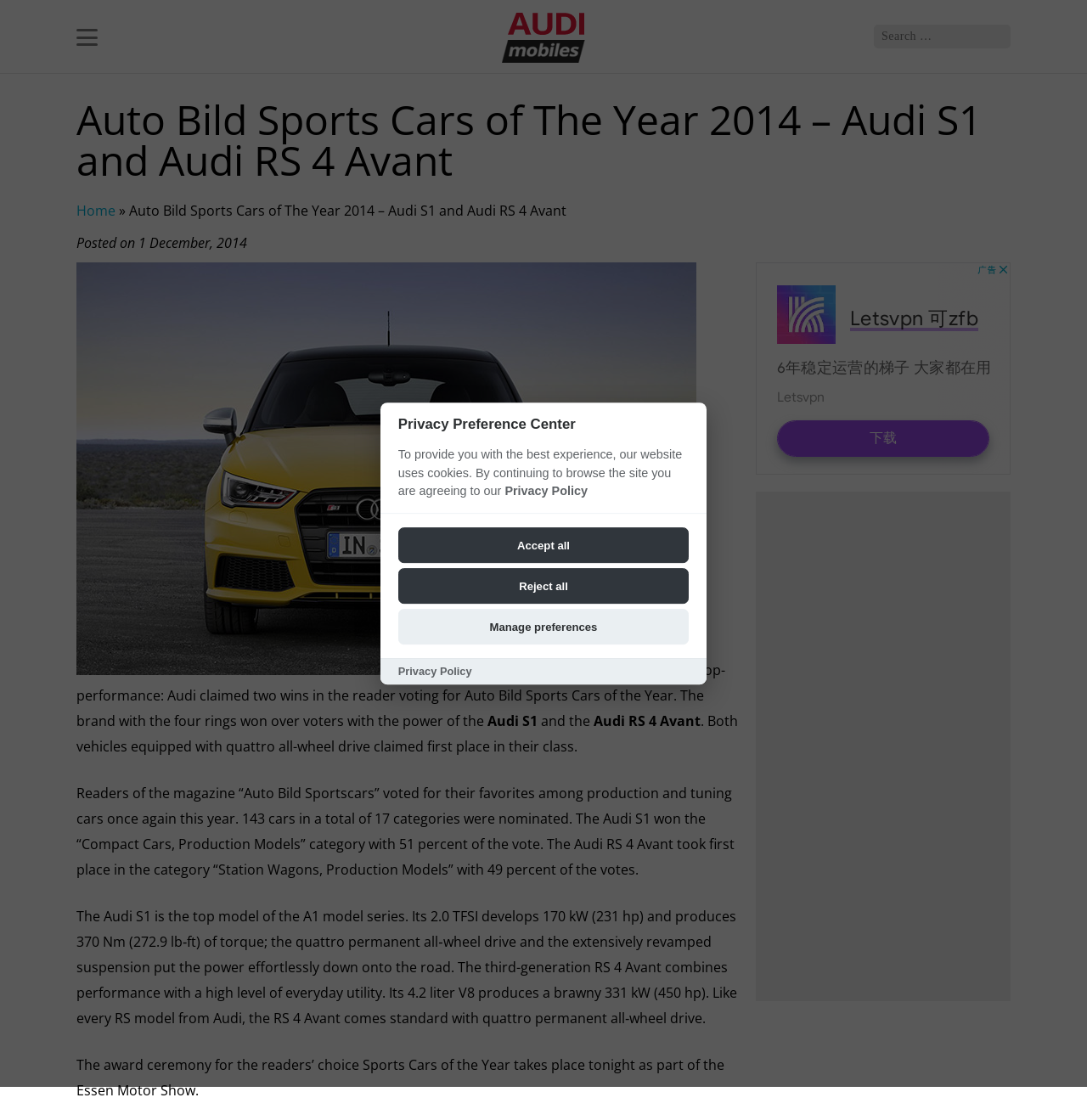What is the category that Audi S1 won?
Please use the image to provide an in-depth answer to the question.

According to the text, 'The Audi S1 won the “Compact Cars, Production Models” category with 51 percent of the vote.' This information is obtained from the StaticText element with bounding box coordinates [0.07, 0.7, 0.676, 0.785].